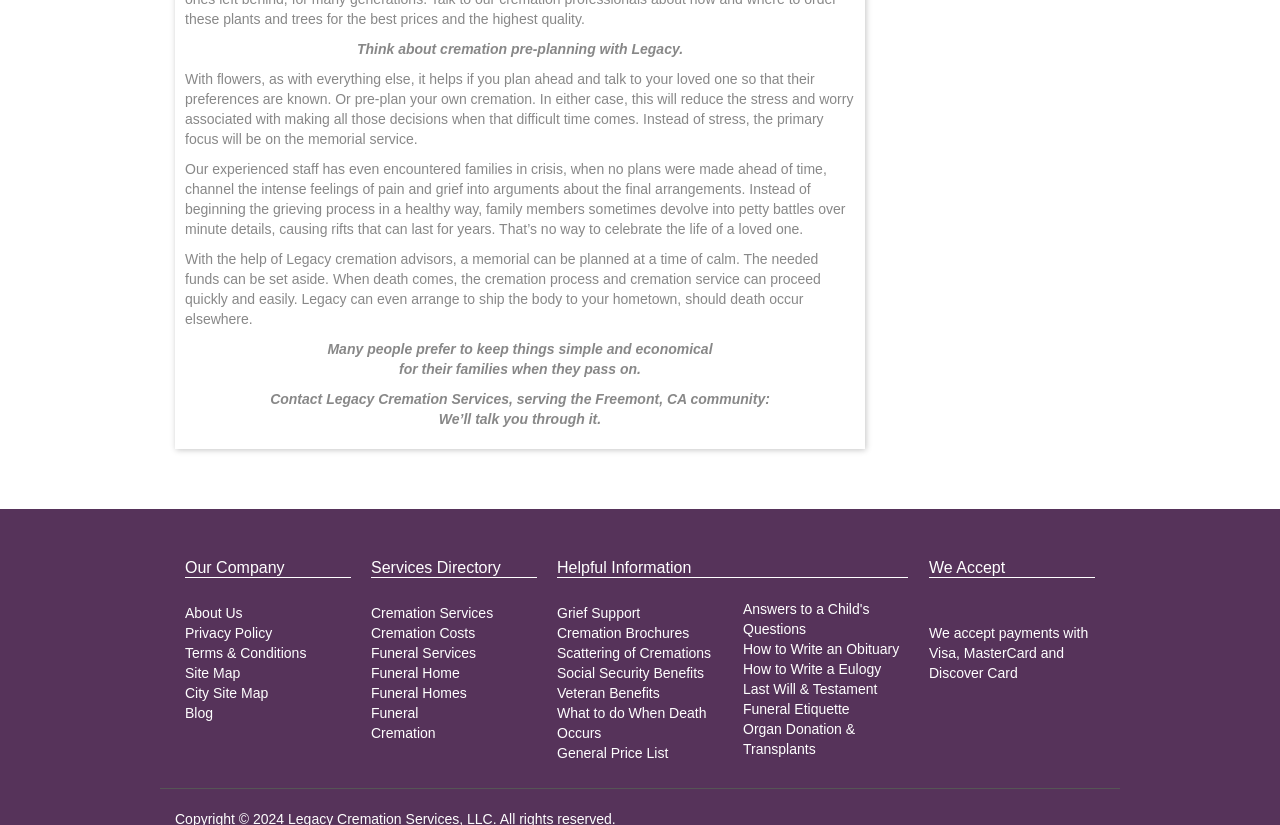Please determine the bounding box coordinates for the element that should be clicked to follow these instructions: "Click on 'Hooks'".

None